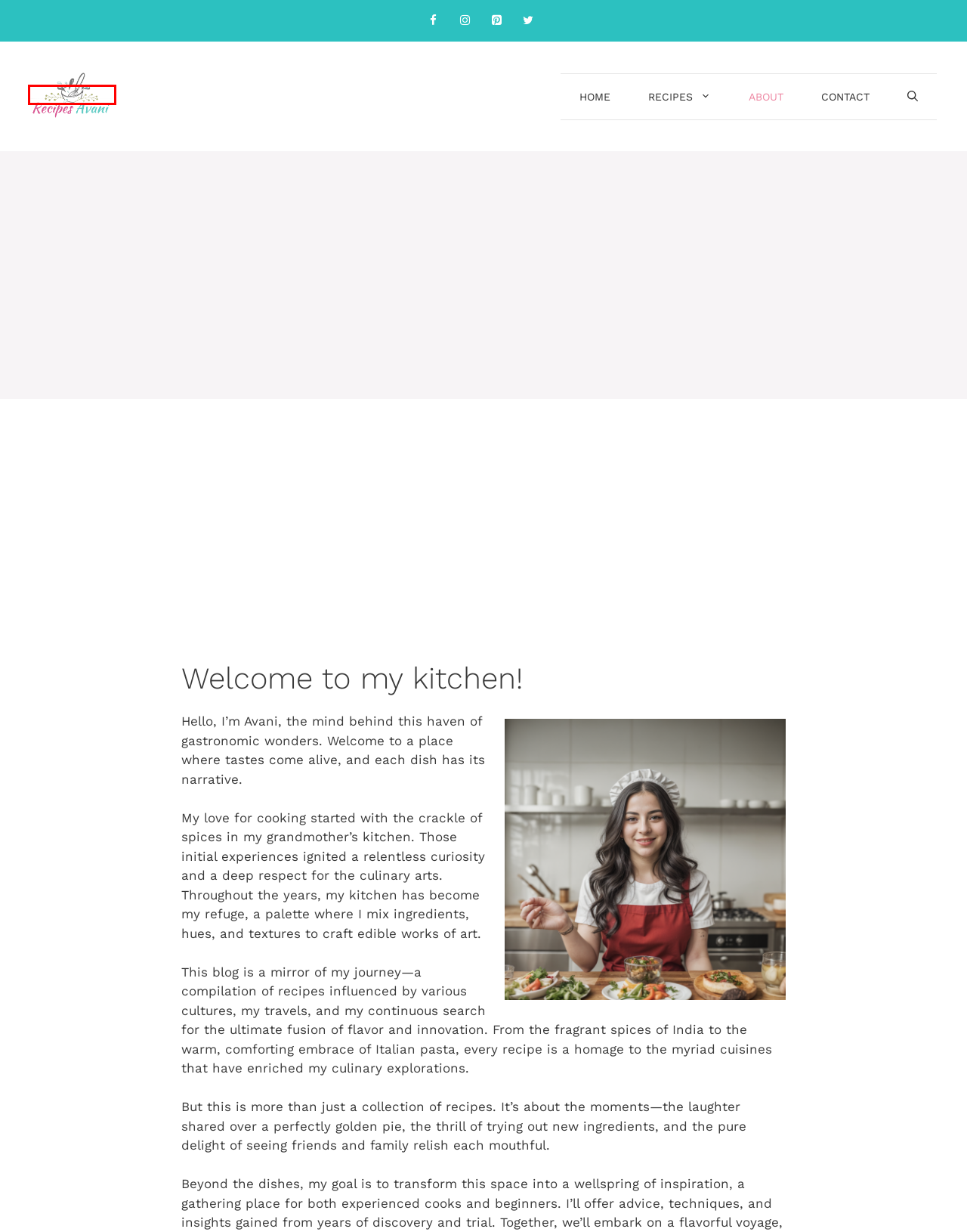Observe the webpage screenshot and focus on the red bounding box surrounding a UI element. Choose the most appropriate webpage description that corresponds to the new webpage after clicking the element in the bounding box. Here are the candidates:
A. DMCA - Welcome to the Avani Recipes
B. Lunch Archives - Welcome to the Avani Recipes
C. breakfast Archives - Welcome to the Avani Recipes
D. Contact - Welcome to the Avani Recipes
E. GDPR PRIVACY POLICY - Welcome to the Avani Recipes
F. Privacy Policy - Welcome to the Avani Recipes
G. Welcome to the Avani Recipes - Avani Recipes
H. RECIPES Archives - Welcome to the Avani Recipes

G